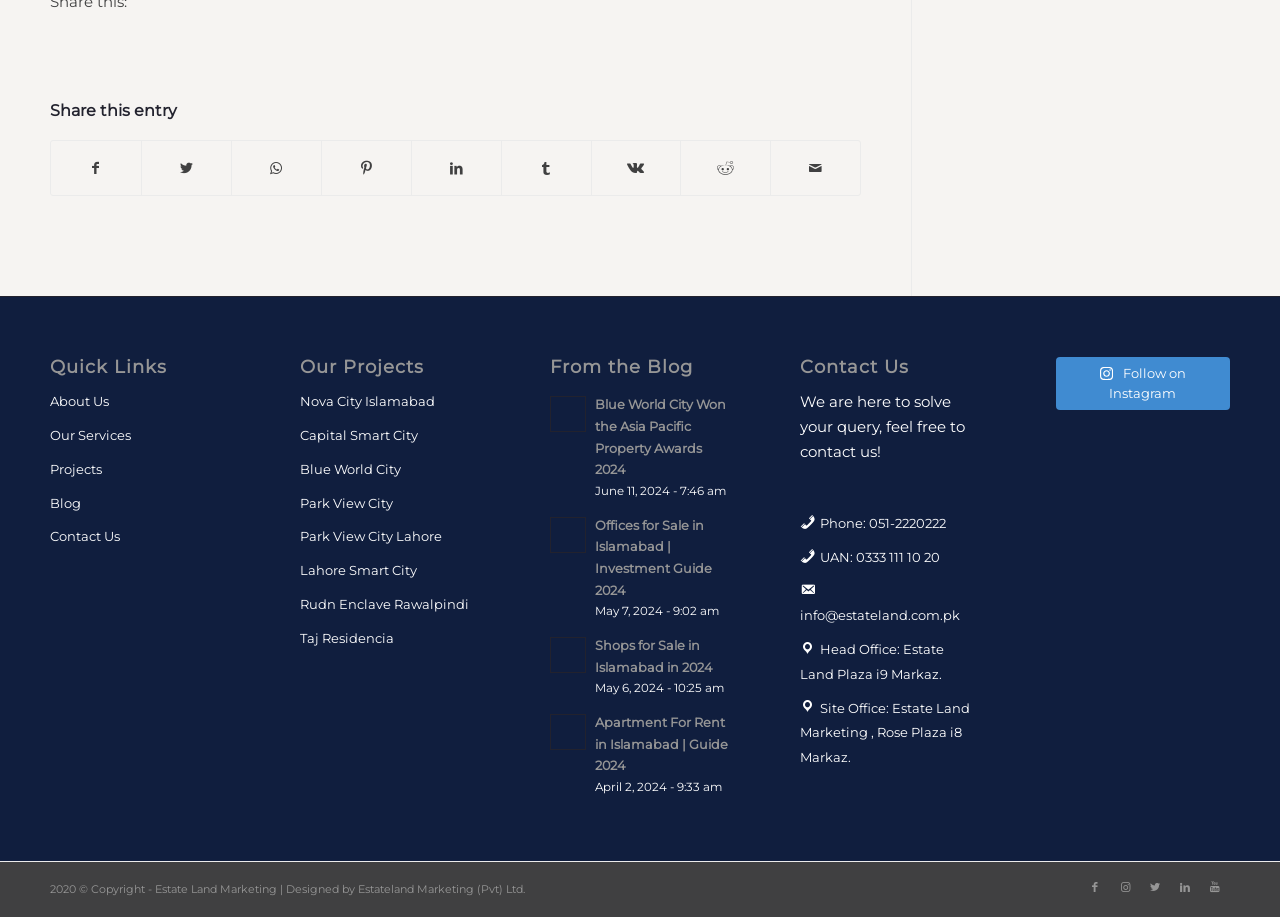What is the name of the company that designed the webpage?
Answer the question with a single word or phrase, referring to the image.

Estateland Marketing (Pvt) Ltd